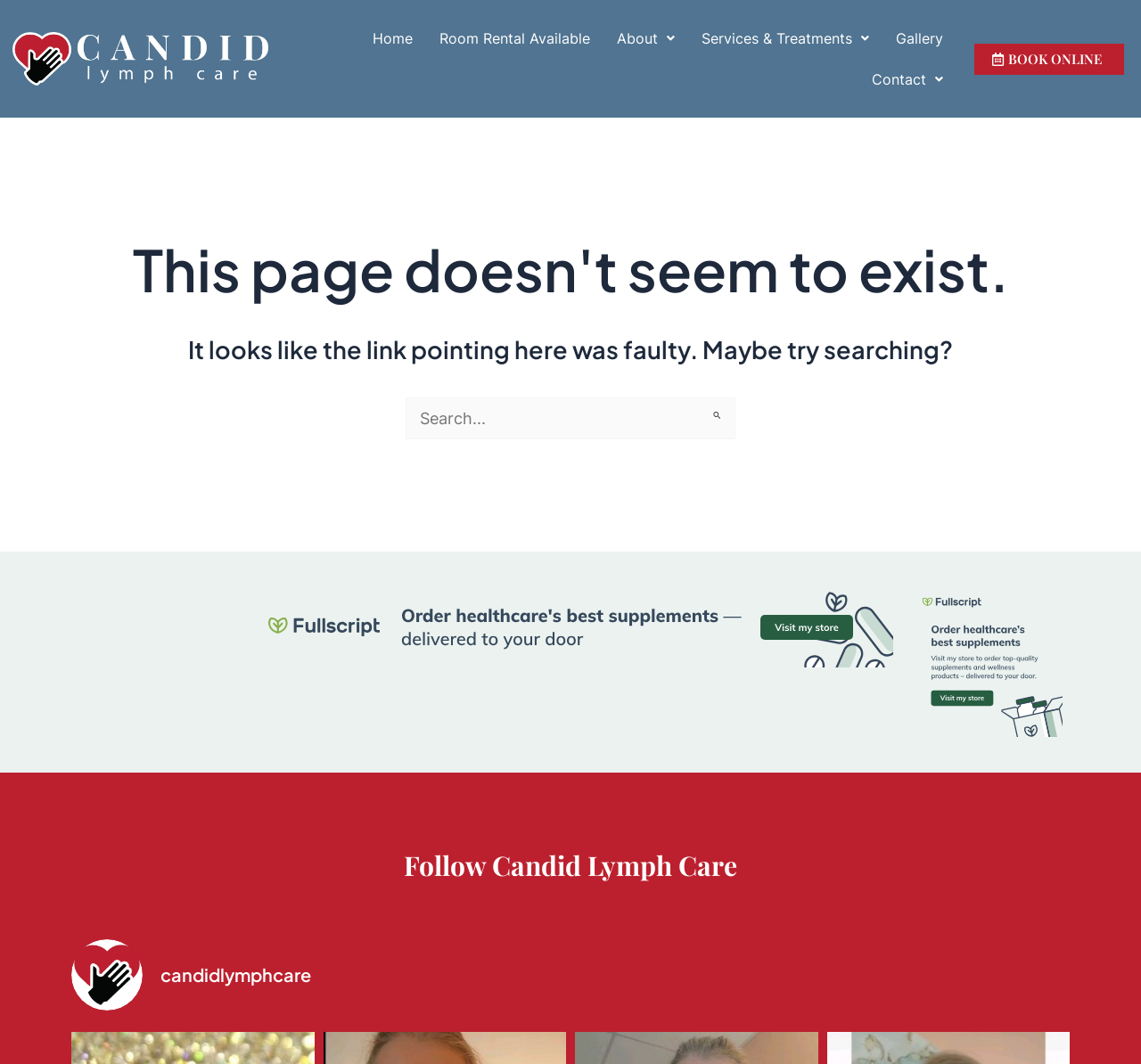Specify the bounding box coordinates of the element's area that should be clicked to execute the given instruction: "Order supplements through the Fullscript store". The coordinates should be four float numbers between 0 and 1, i.e., [left, top, right, bottom].

[0.214, 0.579, 0.783, 0.597]